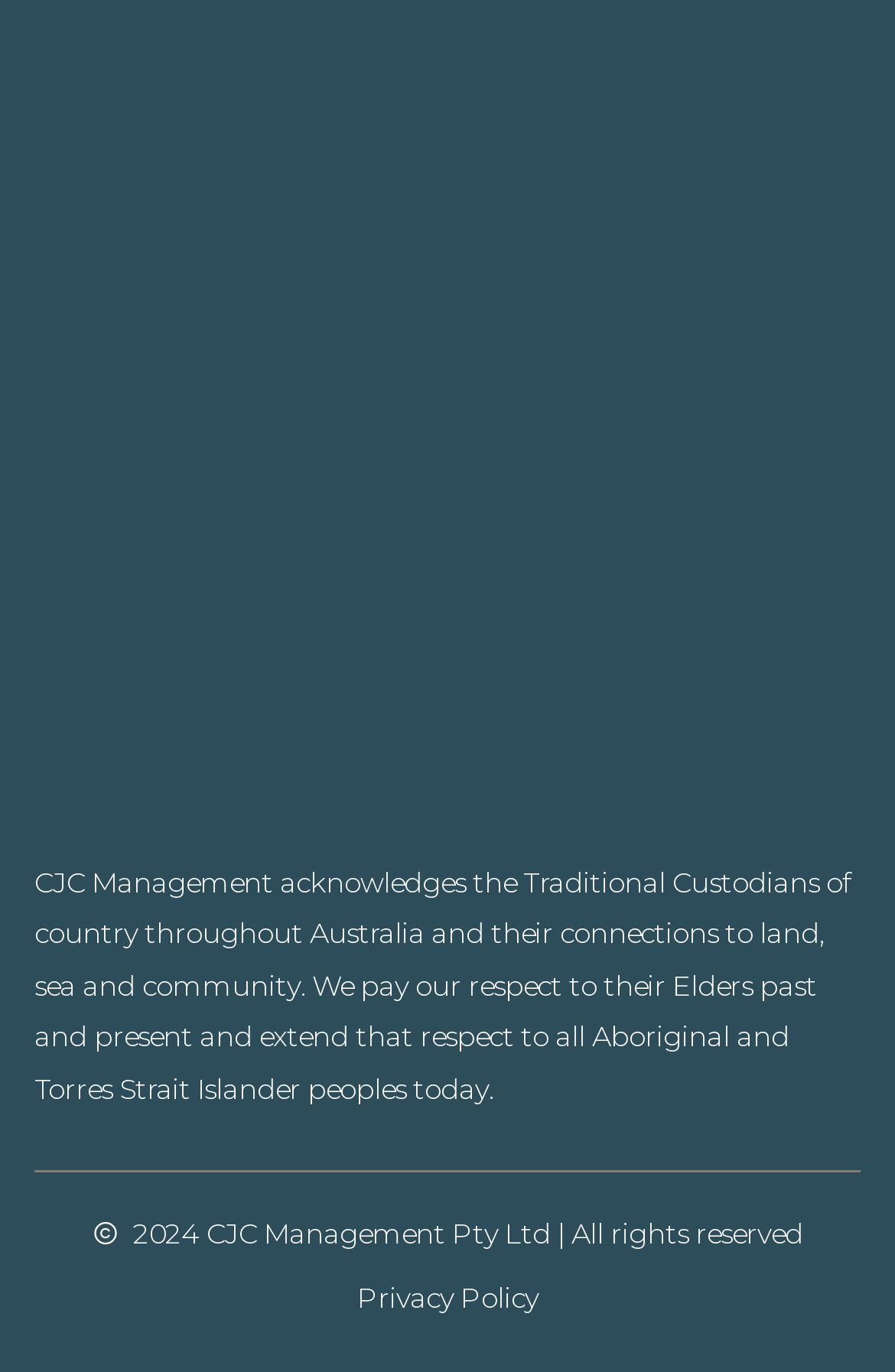How many sections are there in the main navigation menu?
Please answer the question as detailed as possible based on the image.

There are seven sections in the main navigation menu, which are 'About', 'Our Team', 'Our Capabilities', 'Projects', 'Services', 'Sectors', and 'News'.